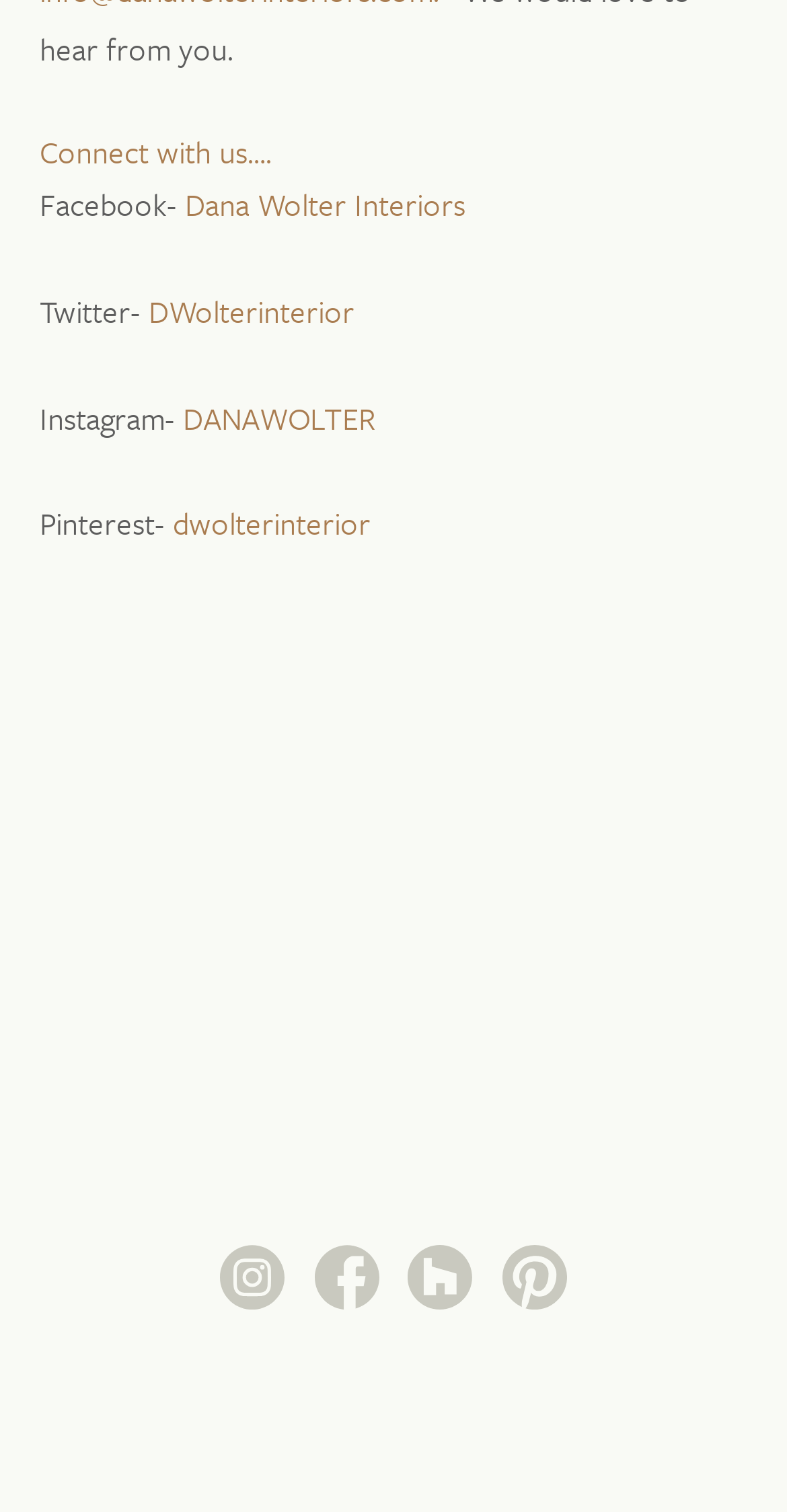Pinpoint the bounding box coordinates of the area that should be clicked to complete the following instruction: "Follow DANAWOLTER on Instagram". The coordinates must be given as four float numbers between 0 and 1, i.e., [left, top, right, bottom].

[0.232, 0.261, 0.476, 0.29]